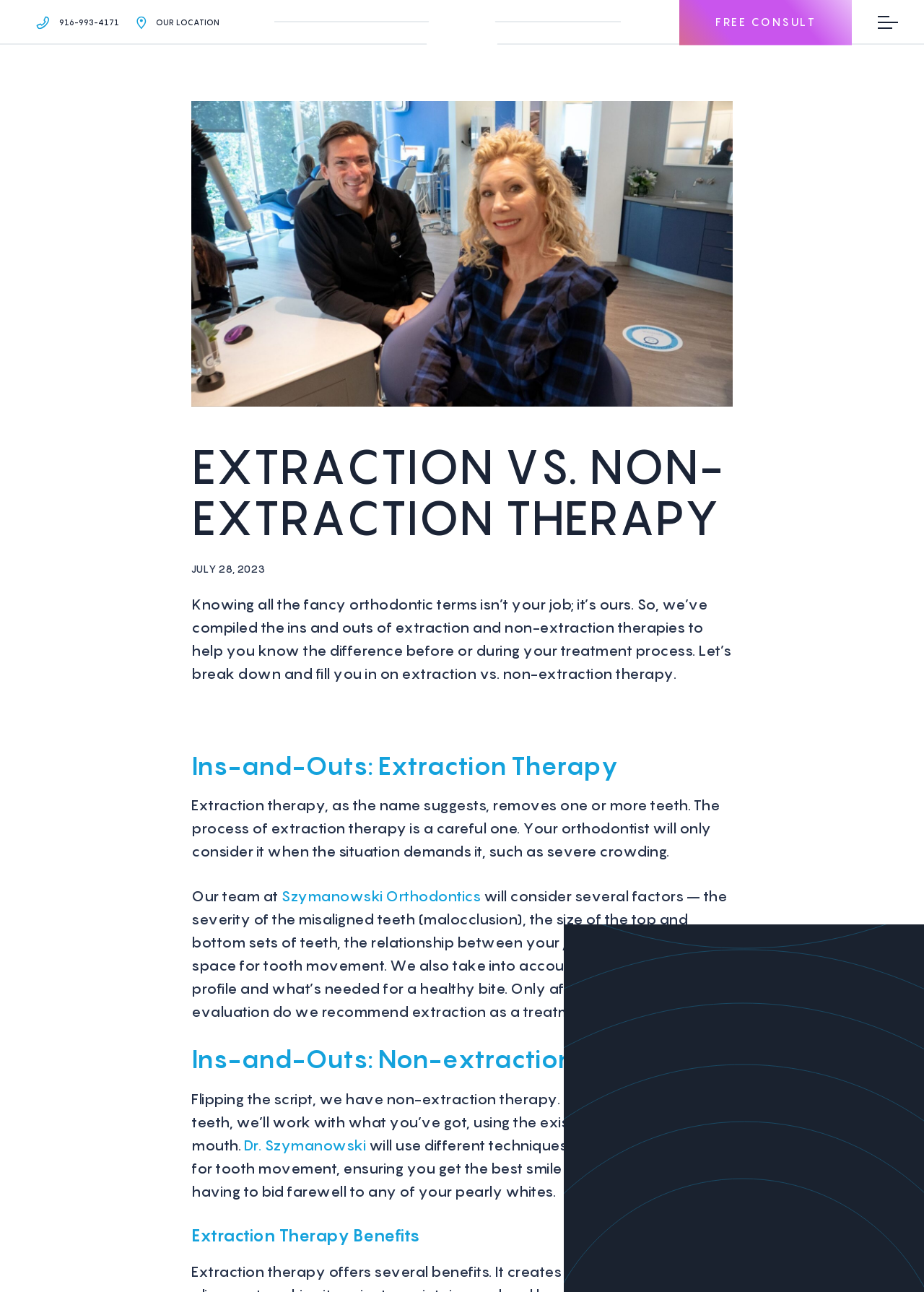Offer a comprehensive description of the webpage’s content and structure.

The webpage is about Szymanowski Orthodontics, specifically discussing the difference between extraction and non-extraction therapy. At the top, there is a phone number and location link on the left, and an empty link on the right. Below these links, there is a large image with the title "Szymanowski Orthodontics is here to break down and fill you in on what extraction vs. non-extraction therapy is." 

The main content starts with a heading "EXTRACTION VS. NON-EXTRACTION THERAPY" followed by a date "JULY 28, 2023". The text below explains that the orthodontic team will break down the differences between extraction and non-extraction therapies to help readers understand the treatment process. 

The page is divided into three sections: "Ins-and-Outs: Extraction Therapy", "Ins-and-Outs: Non-extraction Therapy", and "Extraction Therapy Benefits". In the first section, the text describes the extraction therapy process, explaining that it involves removing one or more teeth and that the orthodontist will only consider it when necessary. 

In the second section, the text explains non-extraction therapy, which works with the existing space in the mouth instead of removing teeth. The third section, "Extraction Therapy Benefits", is not fully described in the provided accessibility tree, but it likely discusses the advantages of extraction therapy. Throughout the page, there are links to "Szymanowski Orthodontics" and "Dr. Szymanowski", as well as images for phone and location.